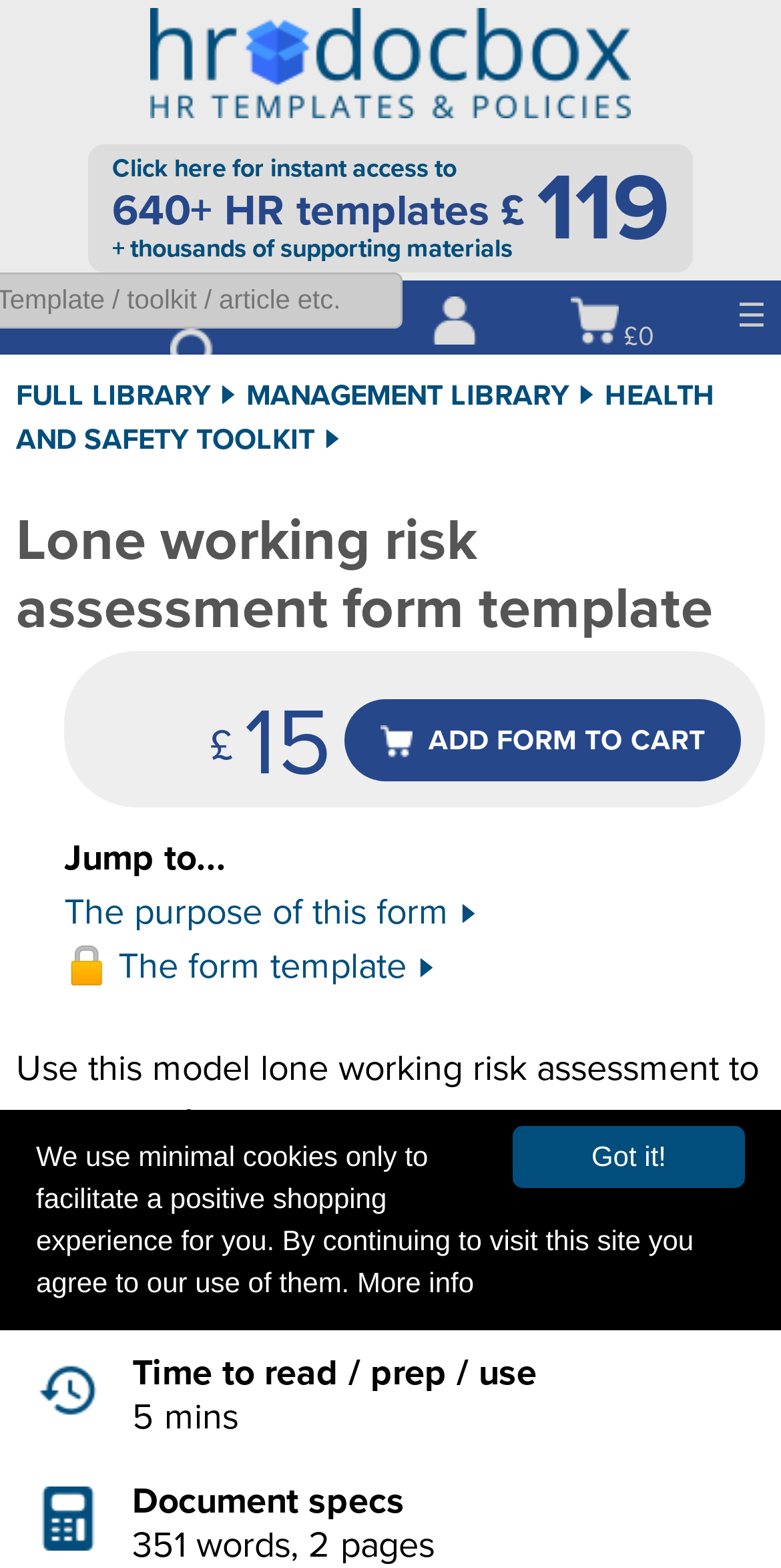Kindly provide the bounding box coordinates of the section you need to click on to fulfill the given instruction: "check Privacy Policy".

None